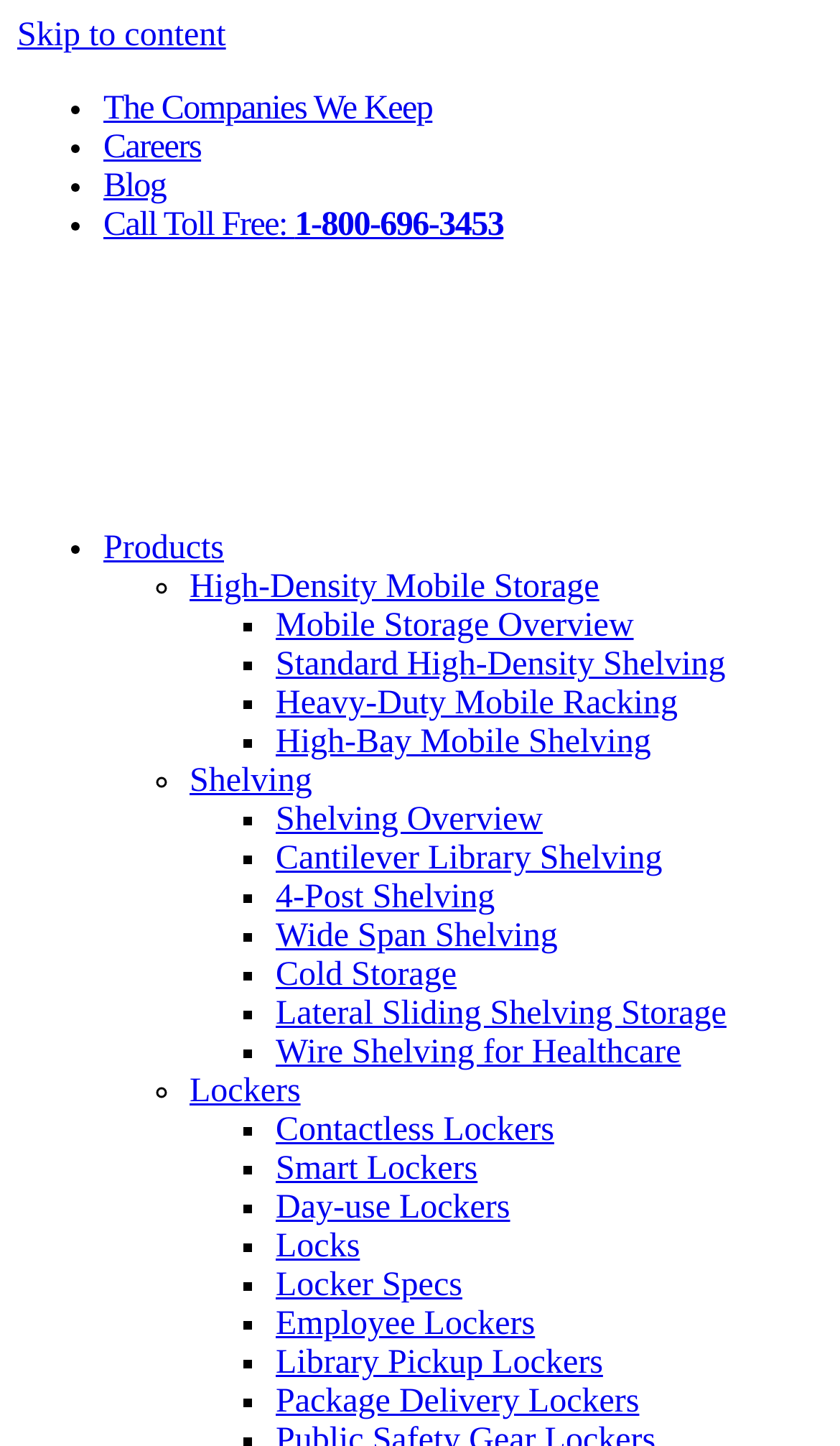Please specify the bounding box coordinates for the clickable region that will help you carry out the instruction: "Go to 'Blog'".

[0.123, 0.116, 0.198, 0.142]